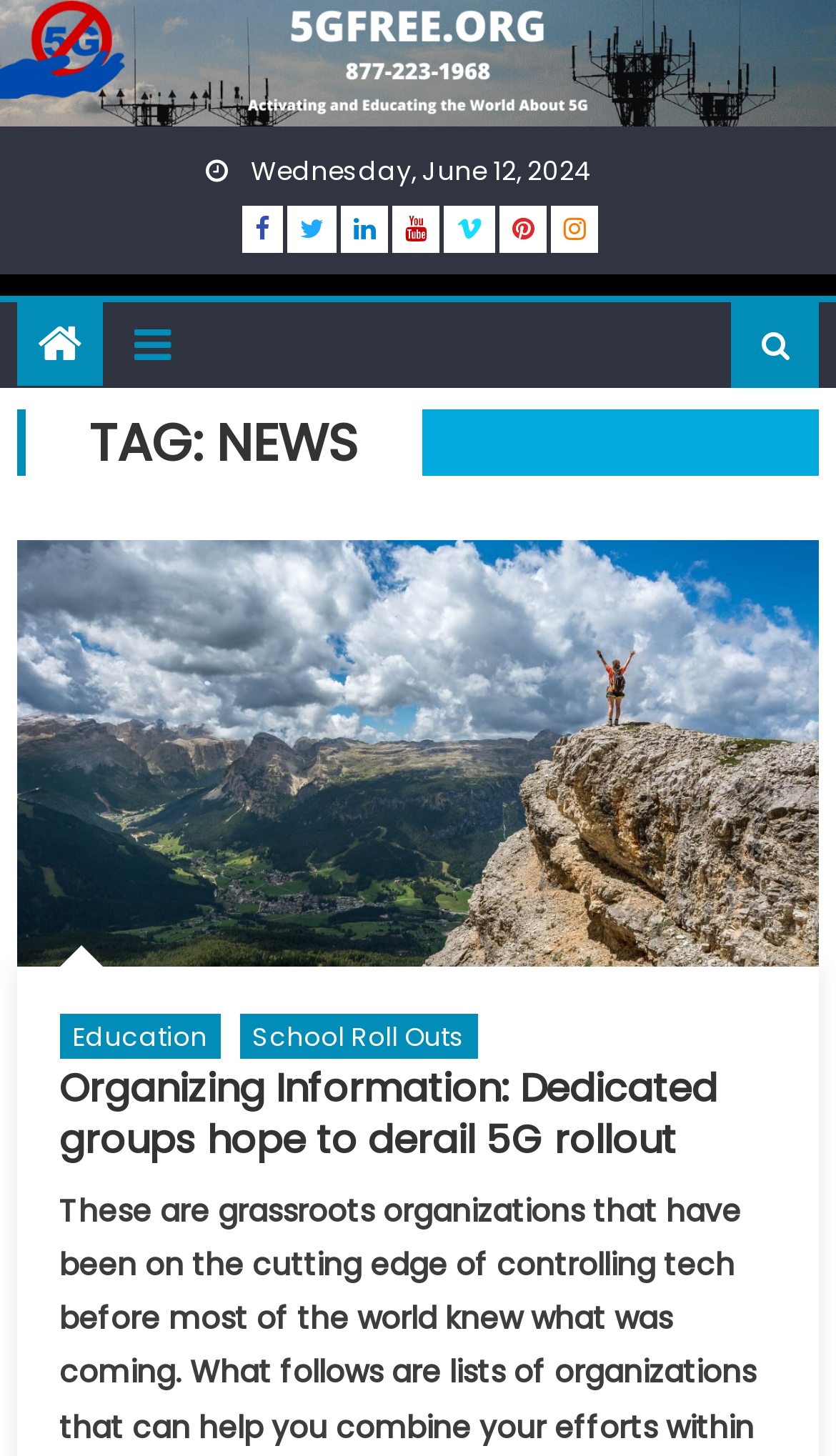How many social media links are present on the webpage?
Using the image as a reference, answer with just one word or a short phrase.

7